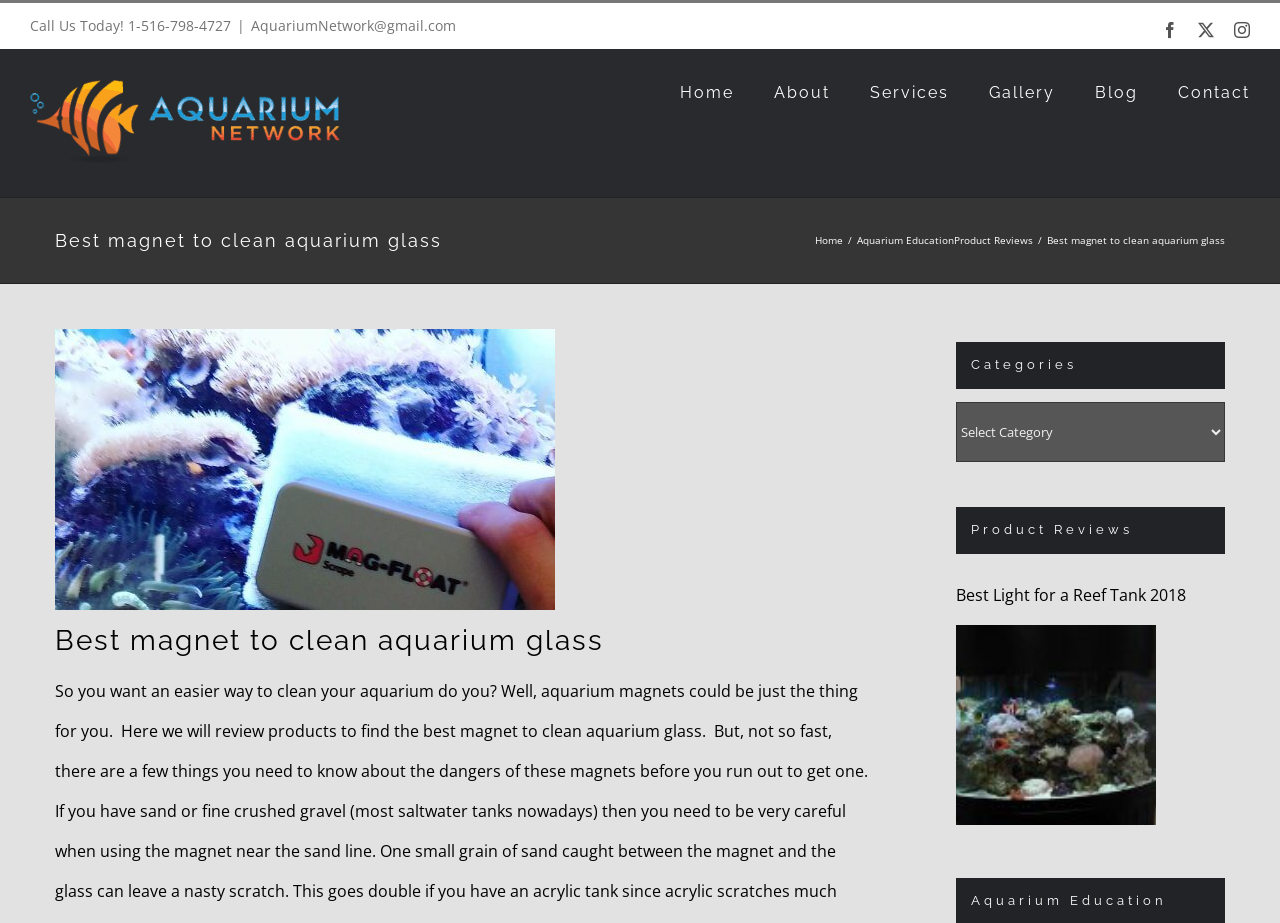Please locate the bounding box coordinates of the element that should be clicked to complete the given instruction: "Call the phone number".

[0.023, 0.017, 0.18, 0.037]